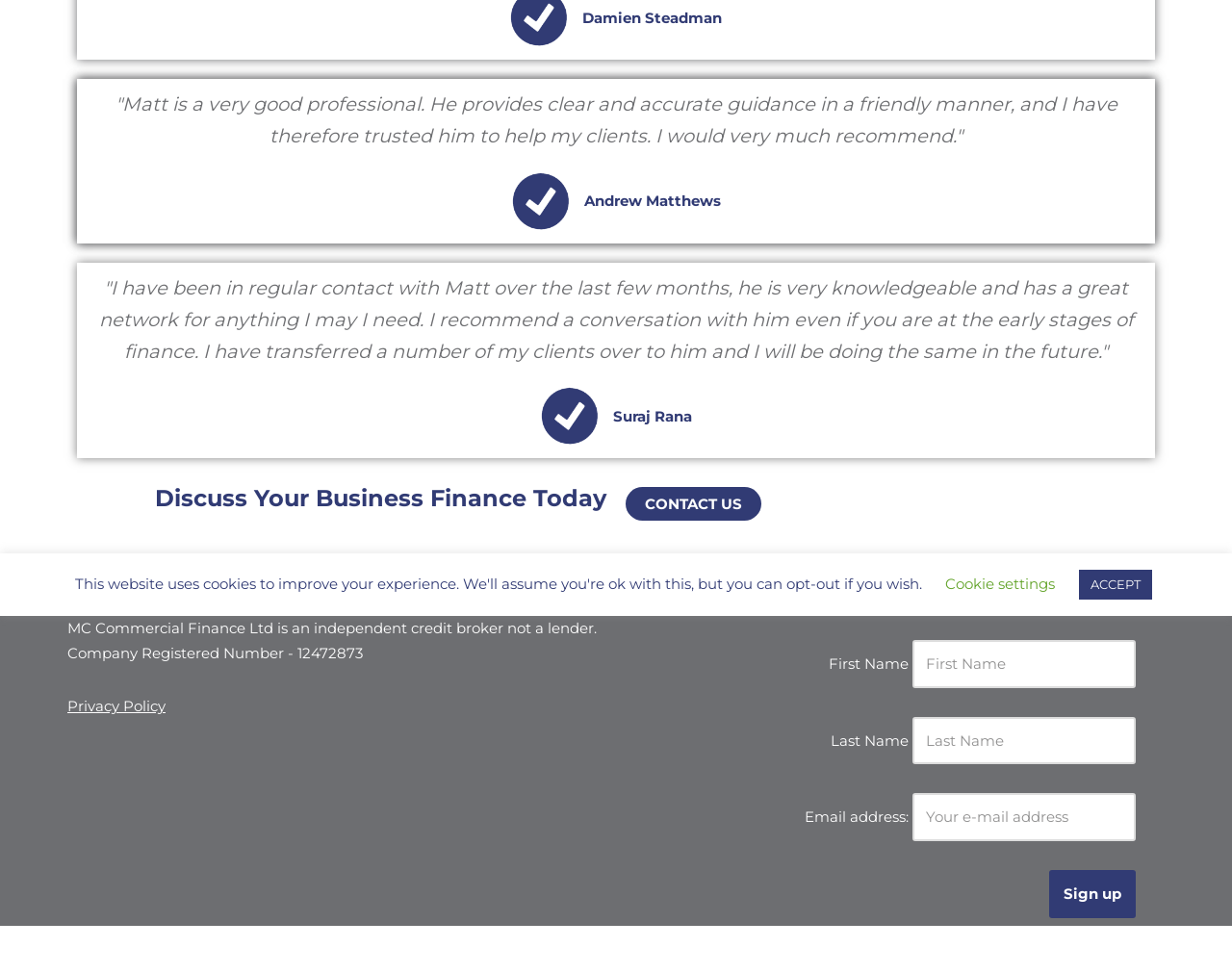Provide the bounding box coordinates of the HTML element this sentence describes: "Business". The bounding box coordinates consist of four float numbers between 0 and 1, i.e., [left, top, right, bottom].

None